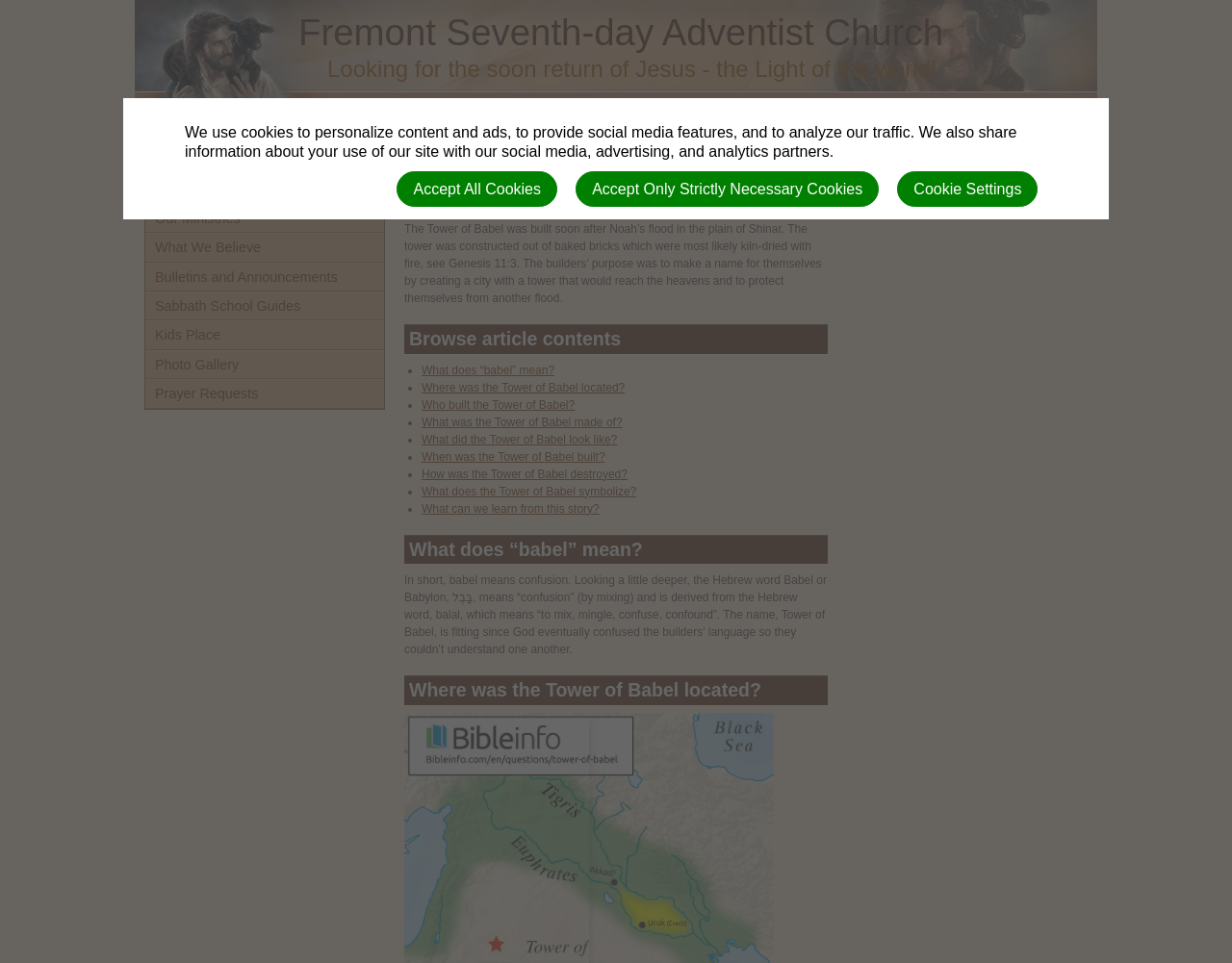Can you find the bounding box coordinates of the area I should click to execute the following instruction: "Search for something"?

[0.705, 0.117, 0.844, 0.14]